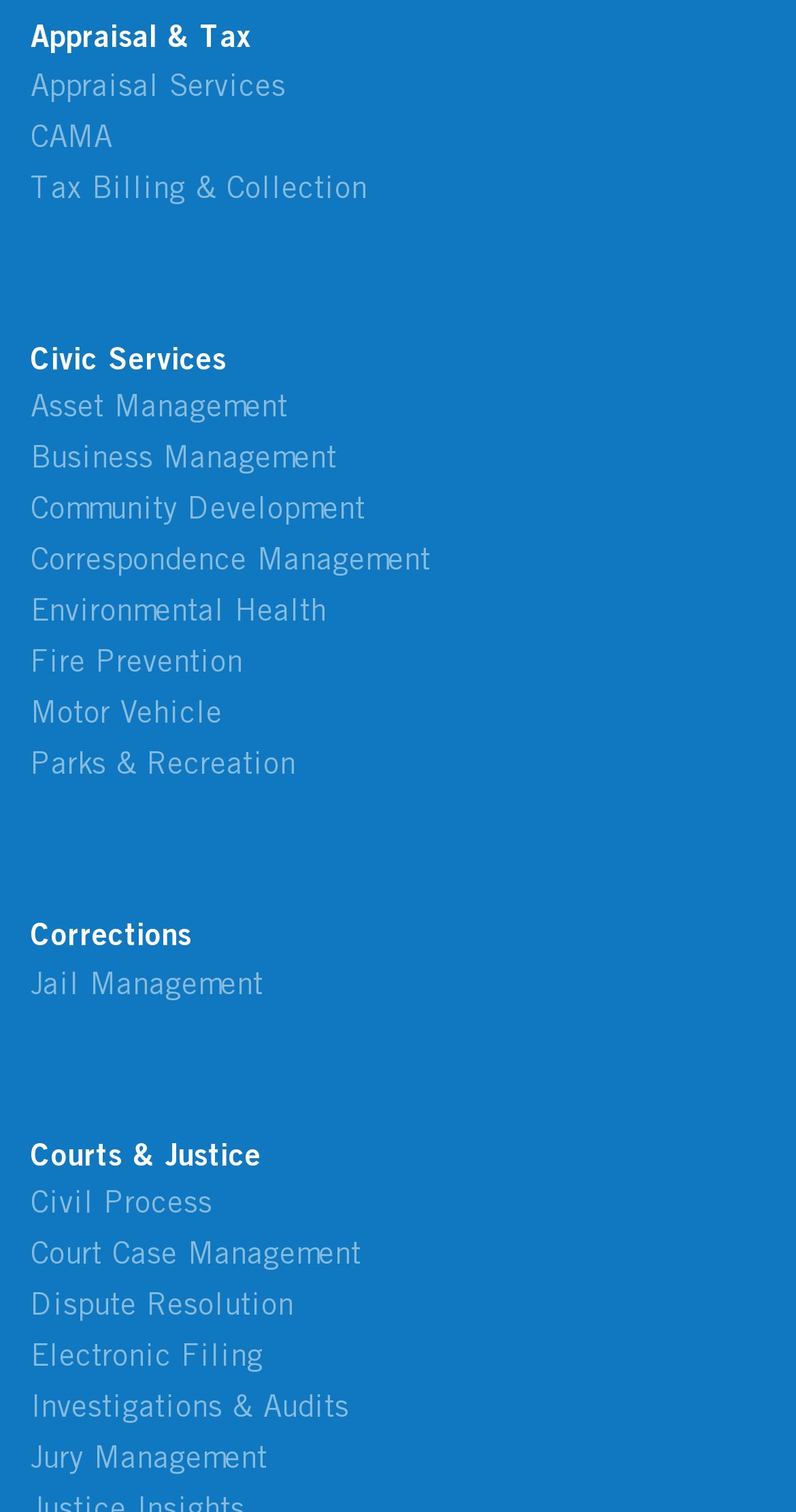Please identify the bounding box coordinates of the region to click in order to complete the task: "Visit Parks & Recreation page". The coordinates must be four float numbers between 0 and 1, specified as [left, top, right, bottom].

[0.038, 0.493, 0.372, 0.516]